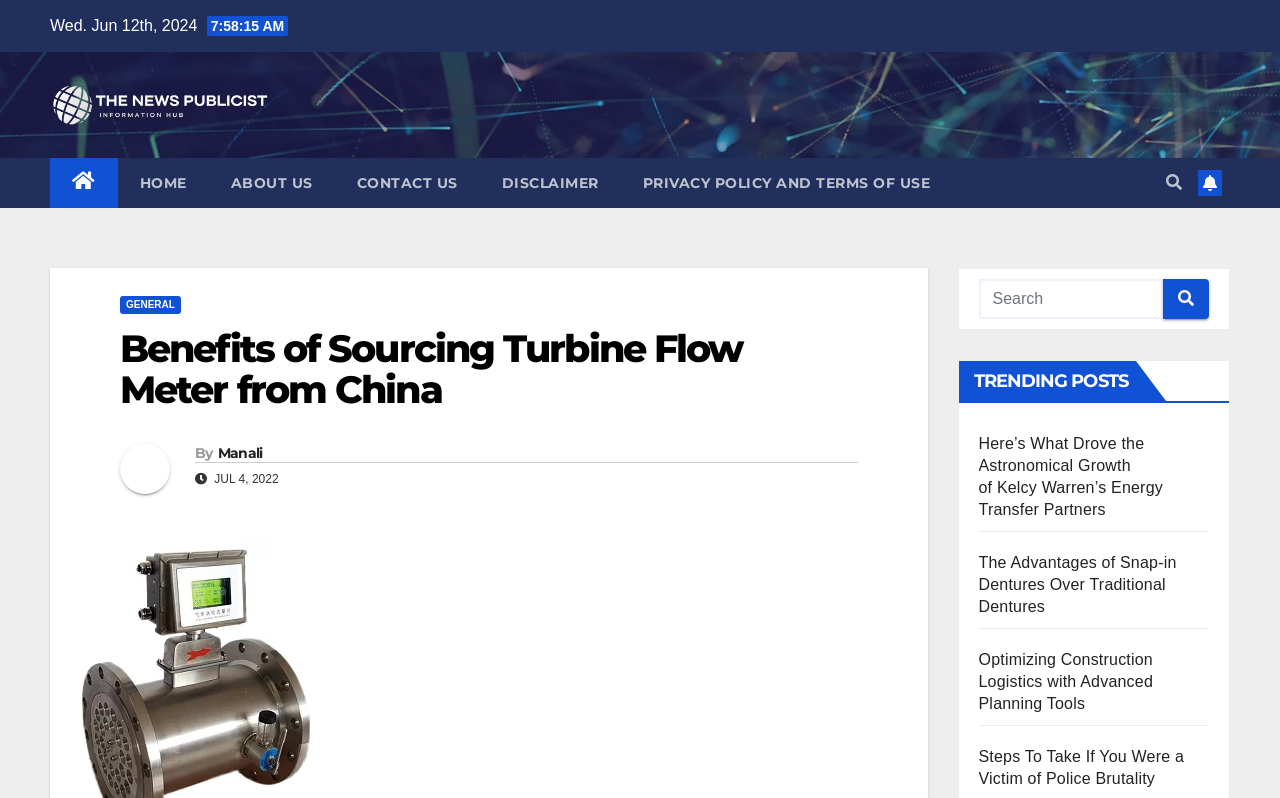Pinpoint the bounding box coordinates of the element you need to click to execute the following instruction: "Click the HOME link". The bounding box should be represented by four float numbers between 0 and 1, in the format [left, top, right, bottom].

[0.092, 0.198, 0.163, 0.26]